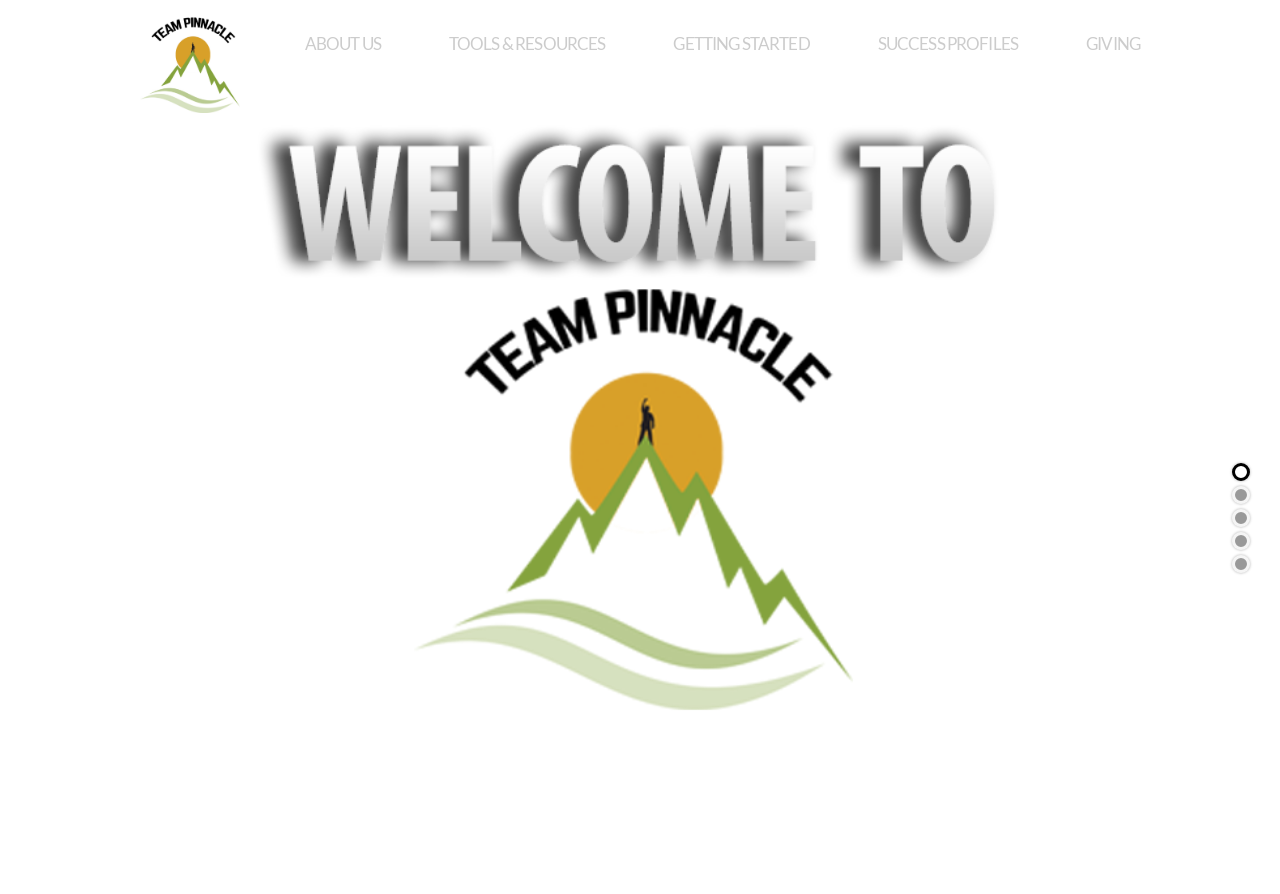What is the purpose of the image on the top-left corner?
Using the image as a reference, give a one-word or short phrase answer.

Logo